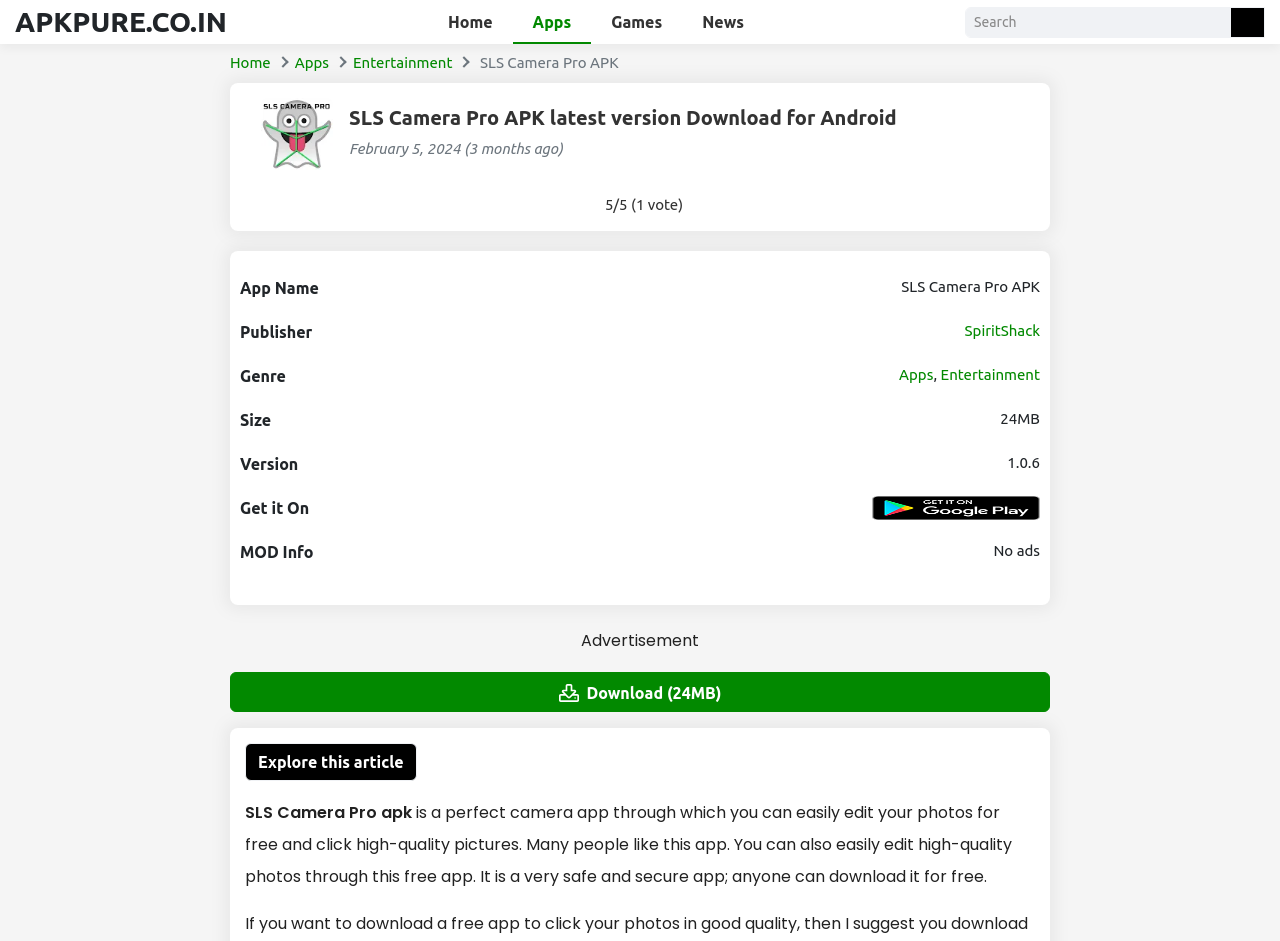What is the rating of the APK?
Based on the image, answer the question with a single word or brief phrase.

5/5